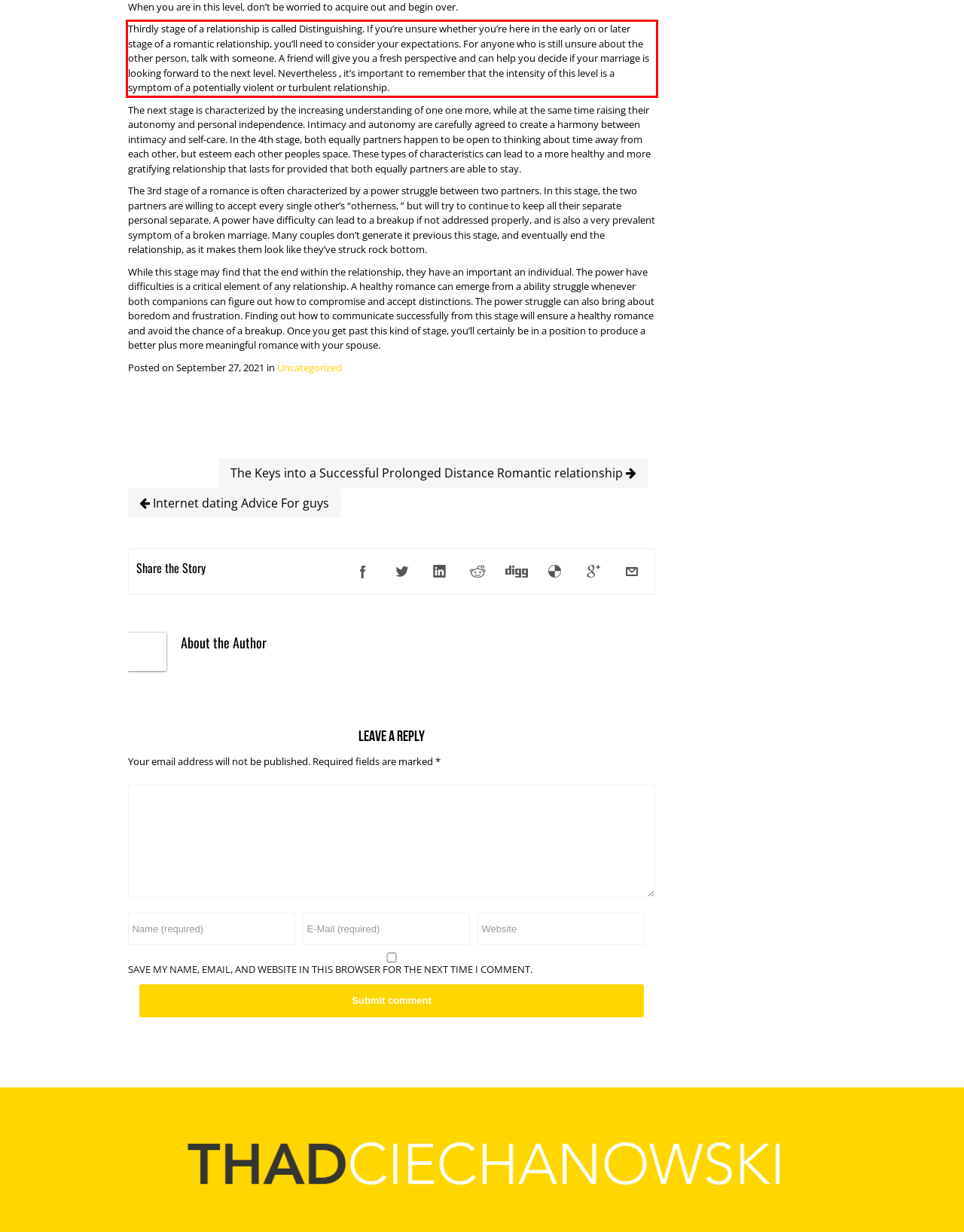Using the provided screenshot of a webpage, recognize the text inside the red rectangle bounding box by performing OCR.

Thirdly stage of a relationship is called Distinguishing. If you’re unsure whether you’re here in the early on or later stage of a romantic relationship, you’ll need to consider your expectations. For anyone who is still unsure about the other person, talk with someone. A friend will give you a fresh perspective and can help you decide if your marriage is looking forward to the next level. Nevertheless , it’s important to remember that the intensity of this level is a symptom of a potentially violent or turbulent relationship.